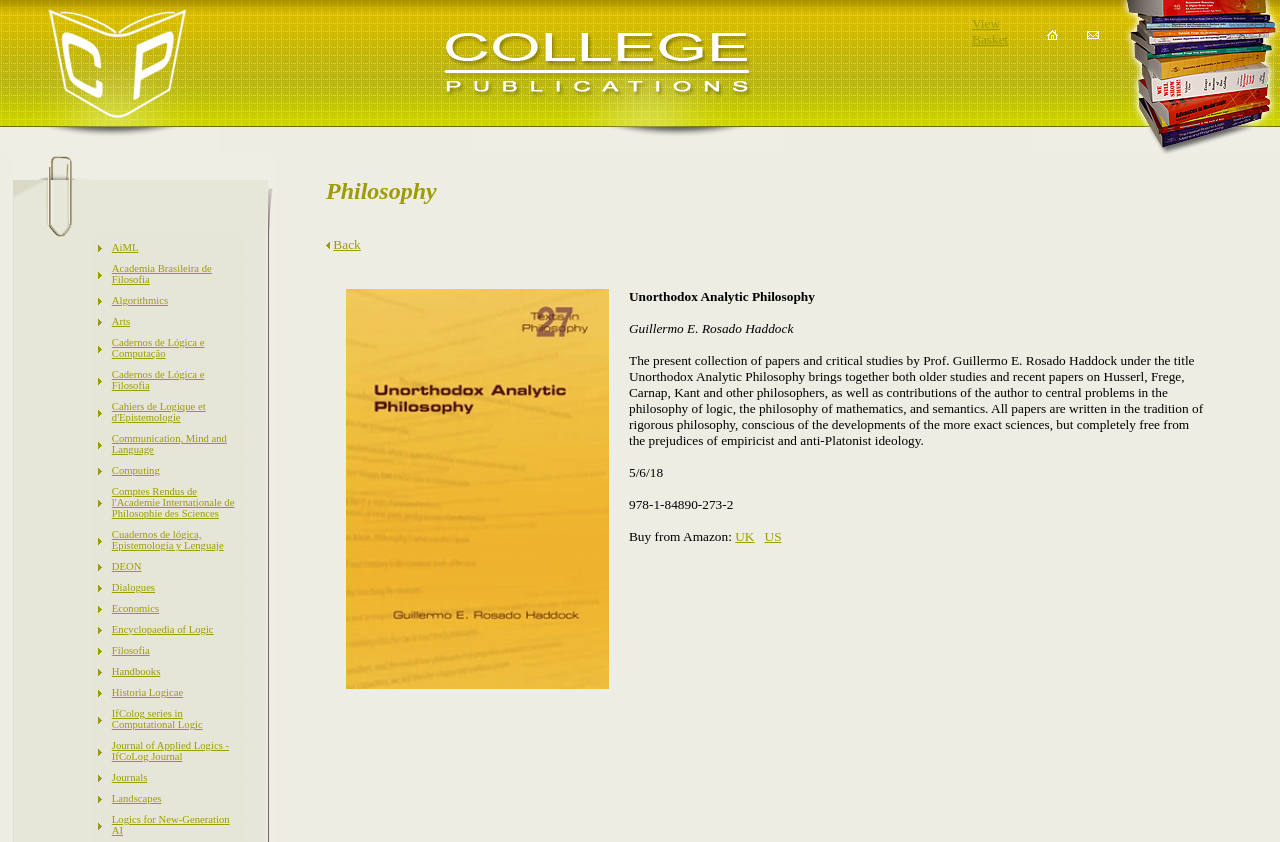Find the bounding box coordinates of the clickable region needed to perform the following instruction: "Browse AiML". The coordinates should be provided as four float numbers between 0 and 1, i.e., [left, top, right, bottom].

[0.087, 0.287, 0.108, 0.3]